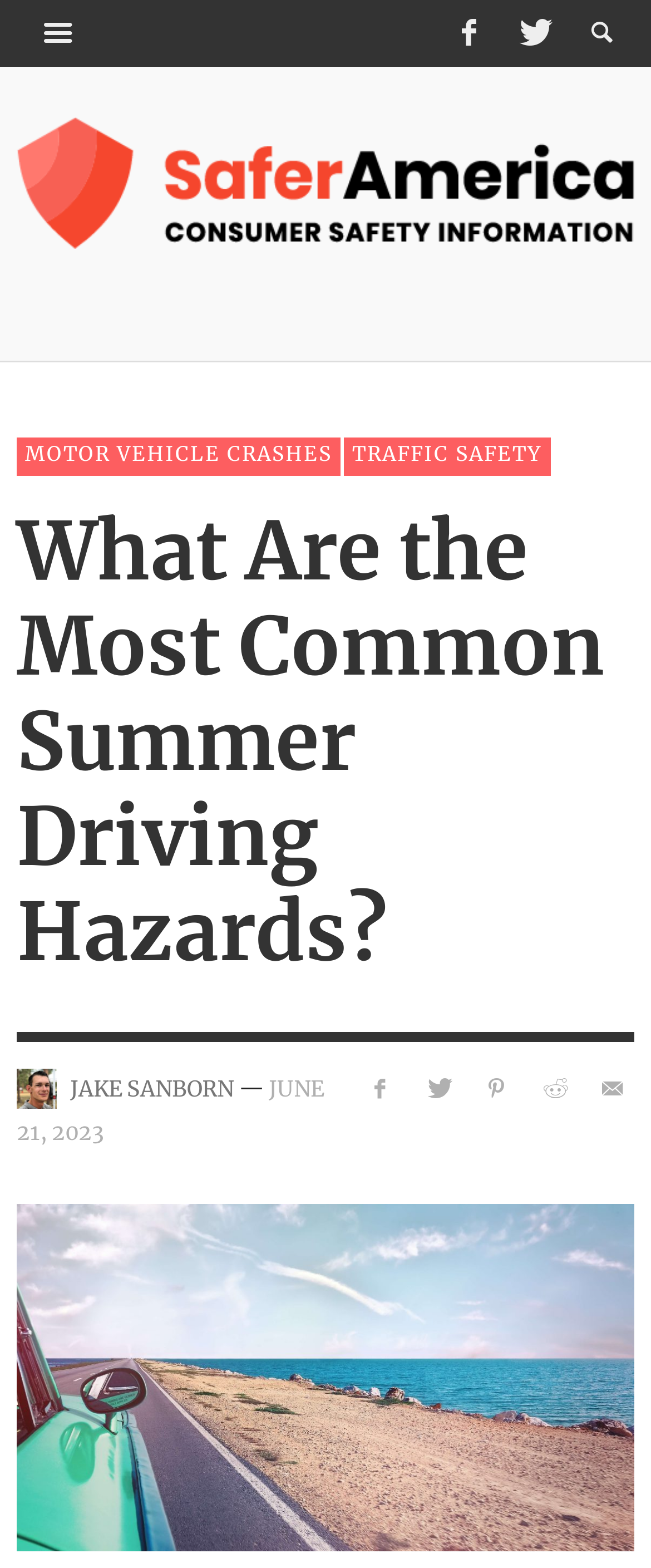Pinpoint the bounding box coordinates for the area that should be clicked to perform the following instruction: "Check the date of the article".

[0.026, 0.685, 0.497, 0.731]